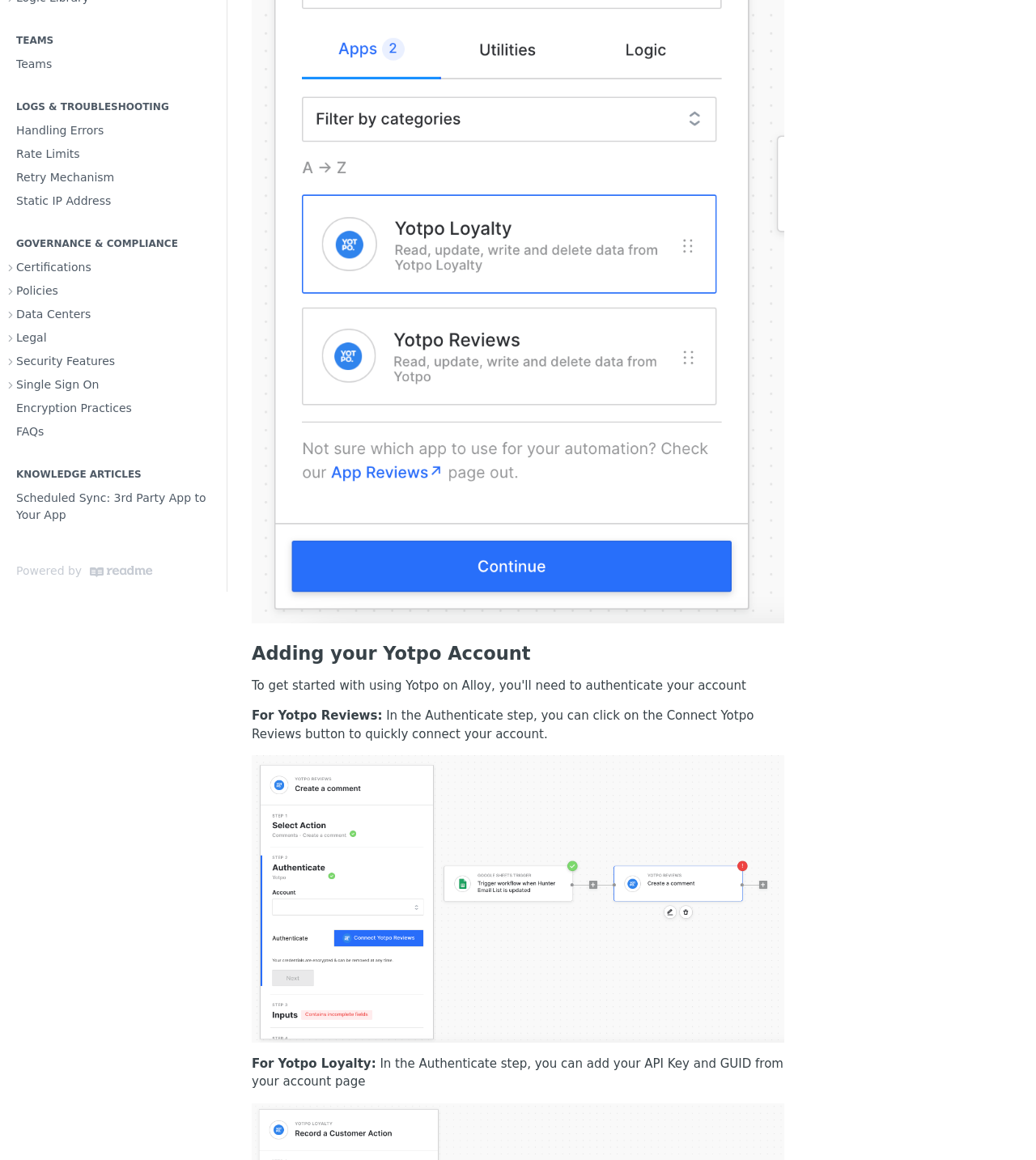Identify the bounding box coordinates for the UI element mentioned here: "Single Sign On". Provide the coordinates as four float values between 0 and 1, i.e., [left, top, right, bottom].

[0.004, 0.259, 0.215, 0.278]